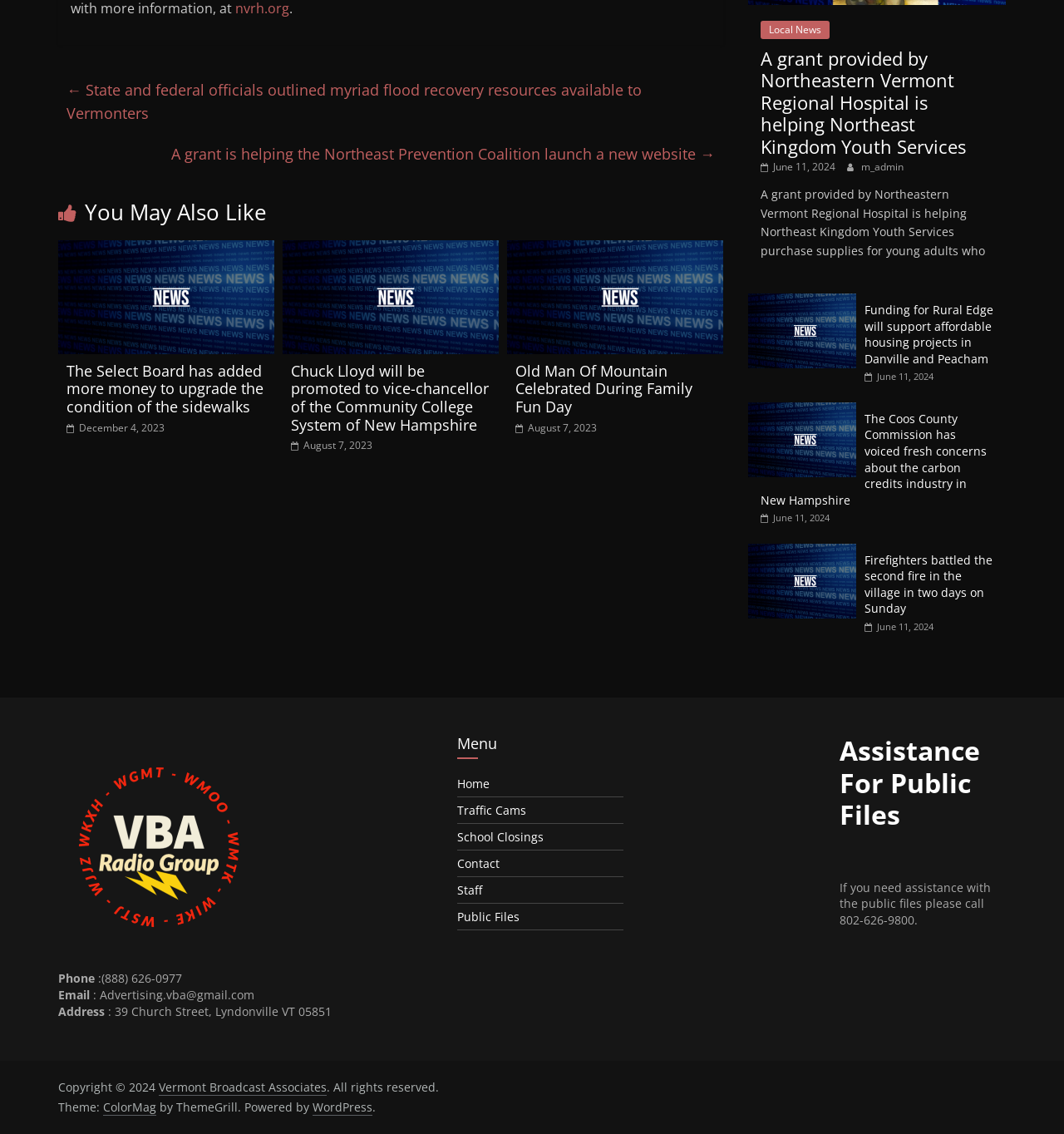Identify the bounding box for the described UI element. Provide the coordinates in (top-left x, top-left y, bottom-right x, bottom-right y) format with values ranging from 0 to 1: Vermont Broadcast Associates

[0.149, 0.952, 0.307, 0.966]